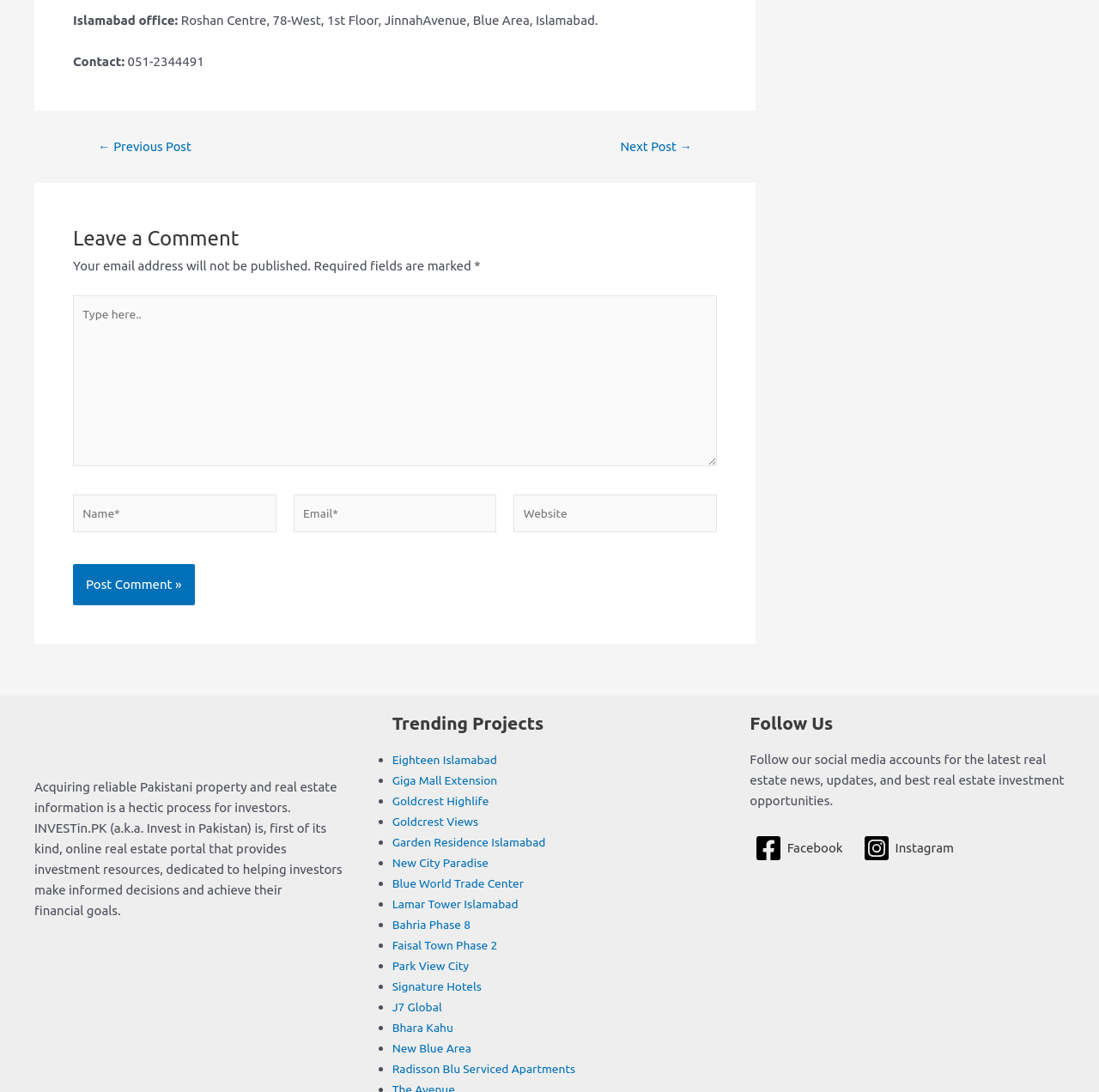What is the address of Islamabad office?
Refer to the image and provide a one-word or short phrase answer.

Roshan Centre, 78-West, 1st Floor, Jinnah Avenue, Blue Area, Islamabad.